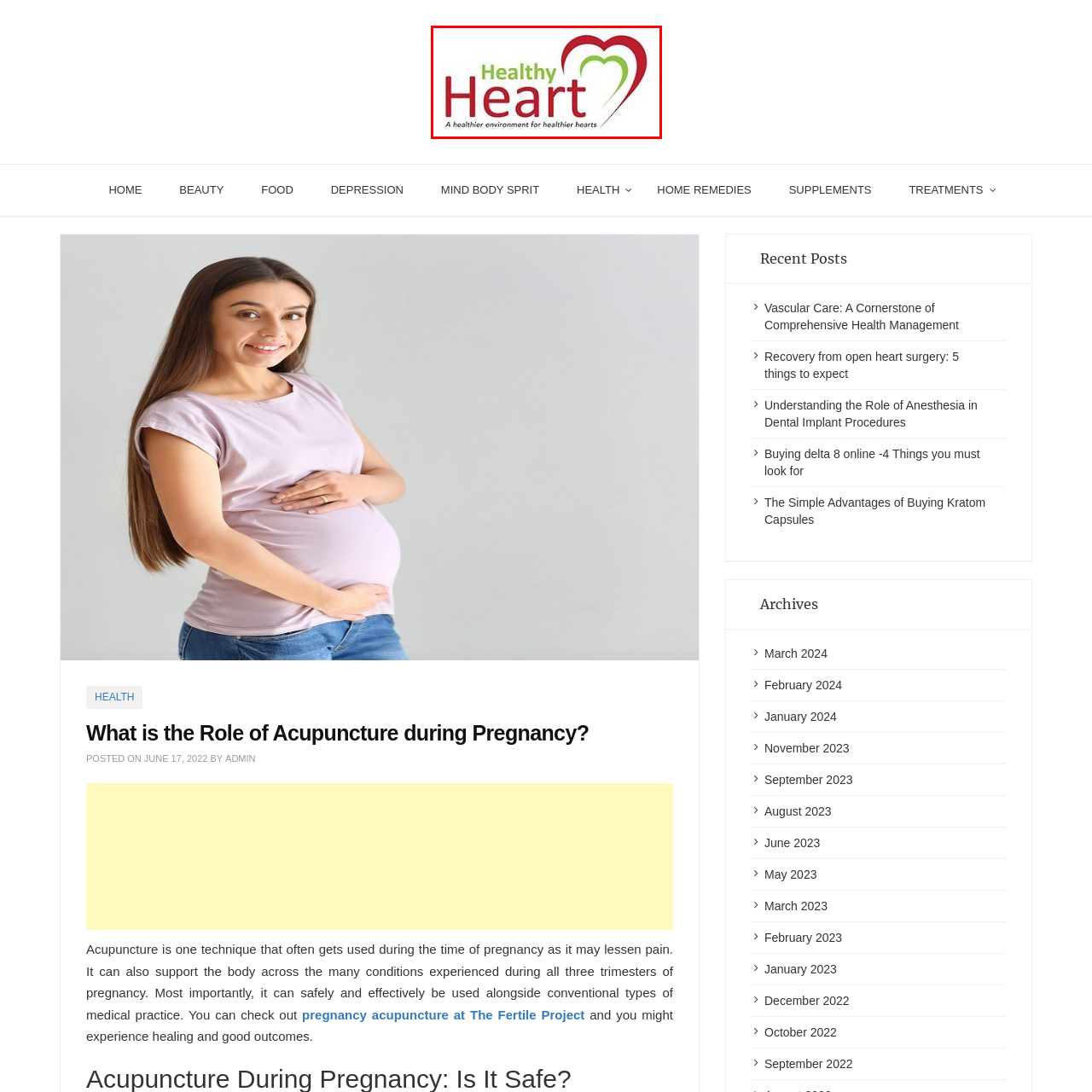Look at the image within the red outlined box, What is the tagline of 'Healthy Heart'? Provide a one-word or brief phrase answer.

A healthier environment for healthier hearts